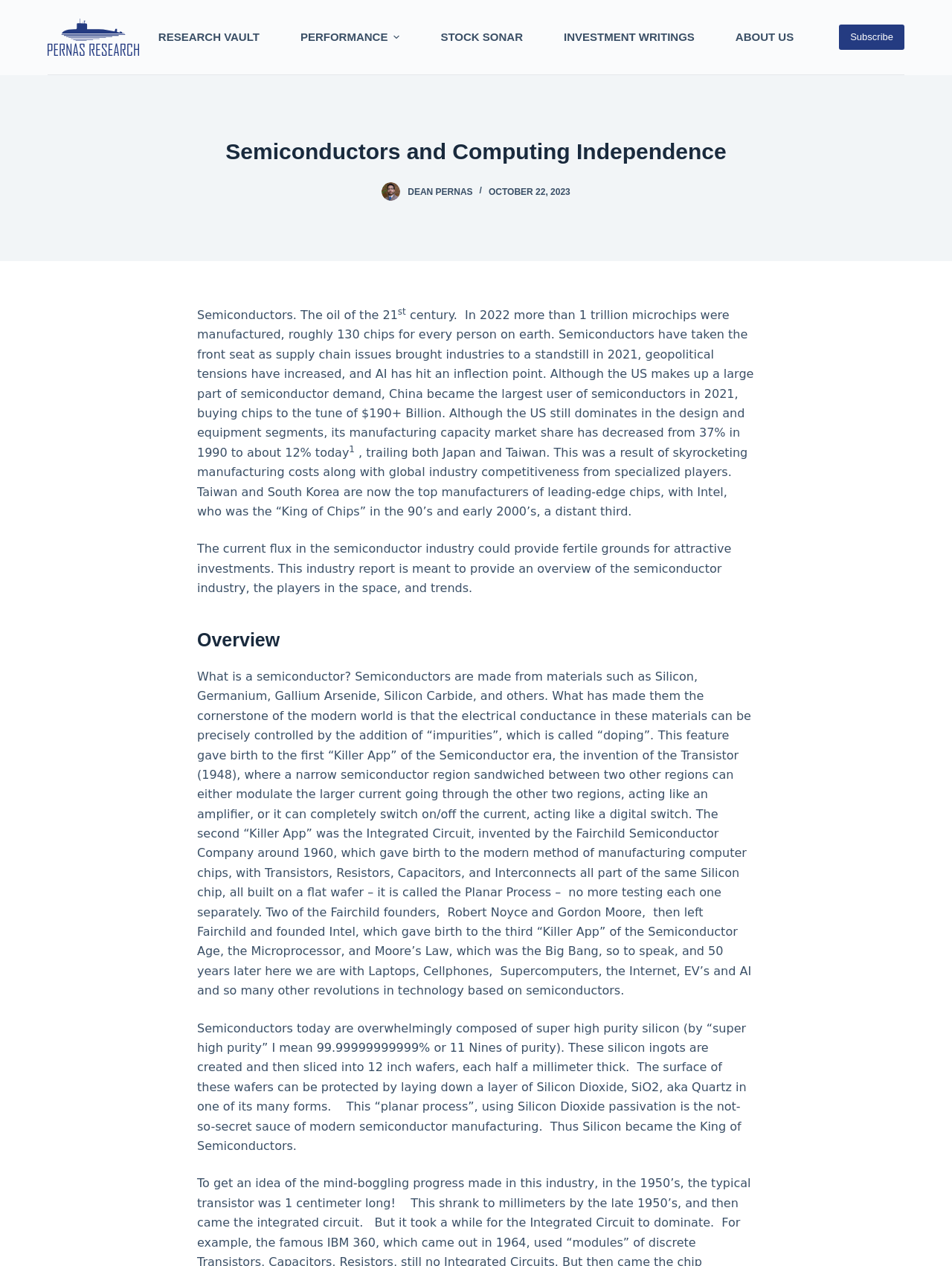Locate the UI element described as follows: "Investment Writings". Return the bounding box coordinates as four float numbers between 0 and 1 in the order [left, top, right, bottom].

[0.571, 0.0, 0.751, 0.059]